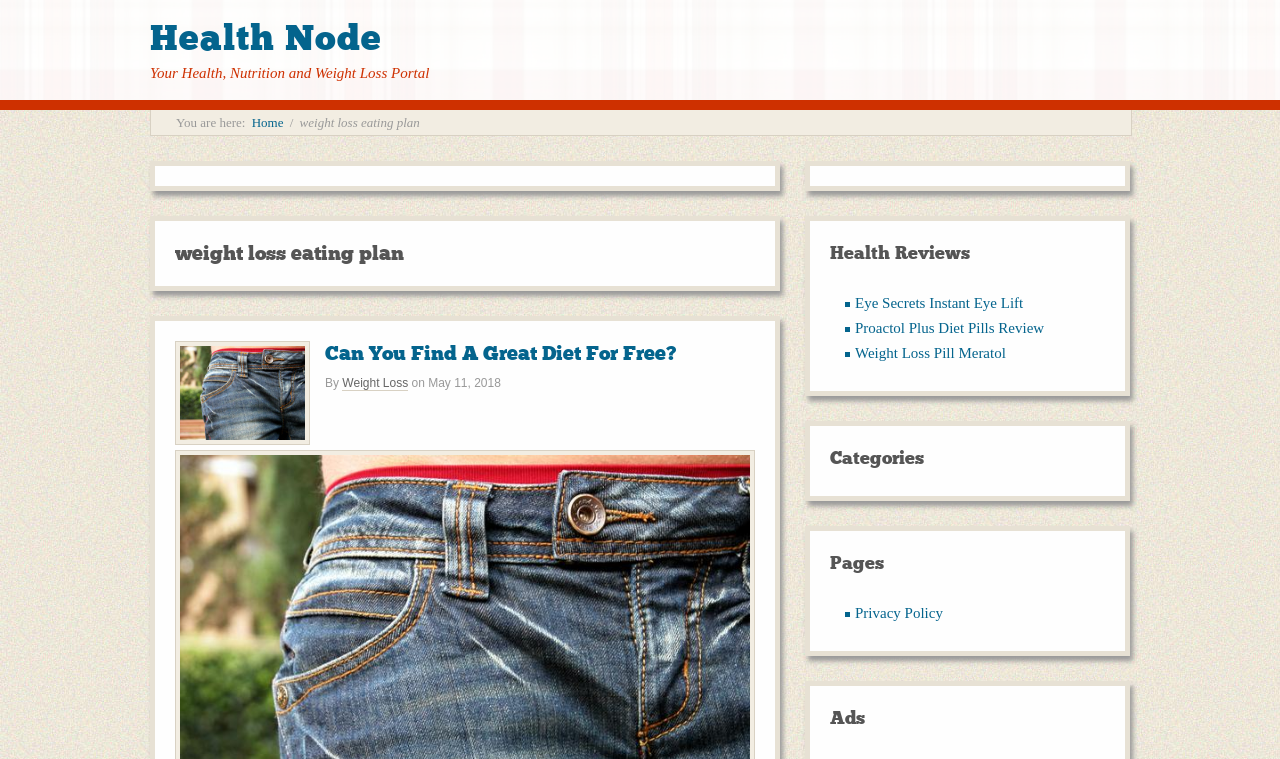Analyze the image and provide a detailed answer to the question: How many links are there under the 'Health Reviews' heading?

Under the 'Health Reviews' heading, there are three links, which are 'Eye Secrets Instant Eye Lift', 'Proactol Plus Diet Pills Review', and 'Weight Loss Pill Meratol'. These links are listed vertically under the heading.